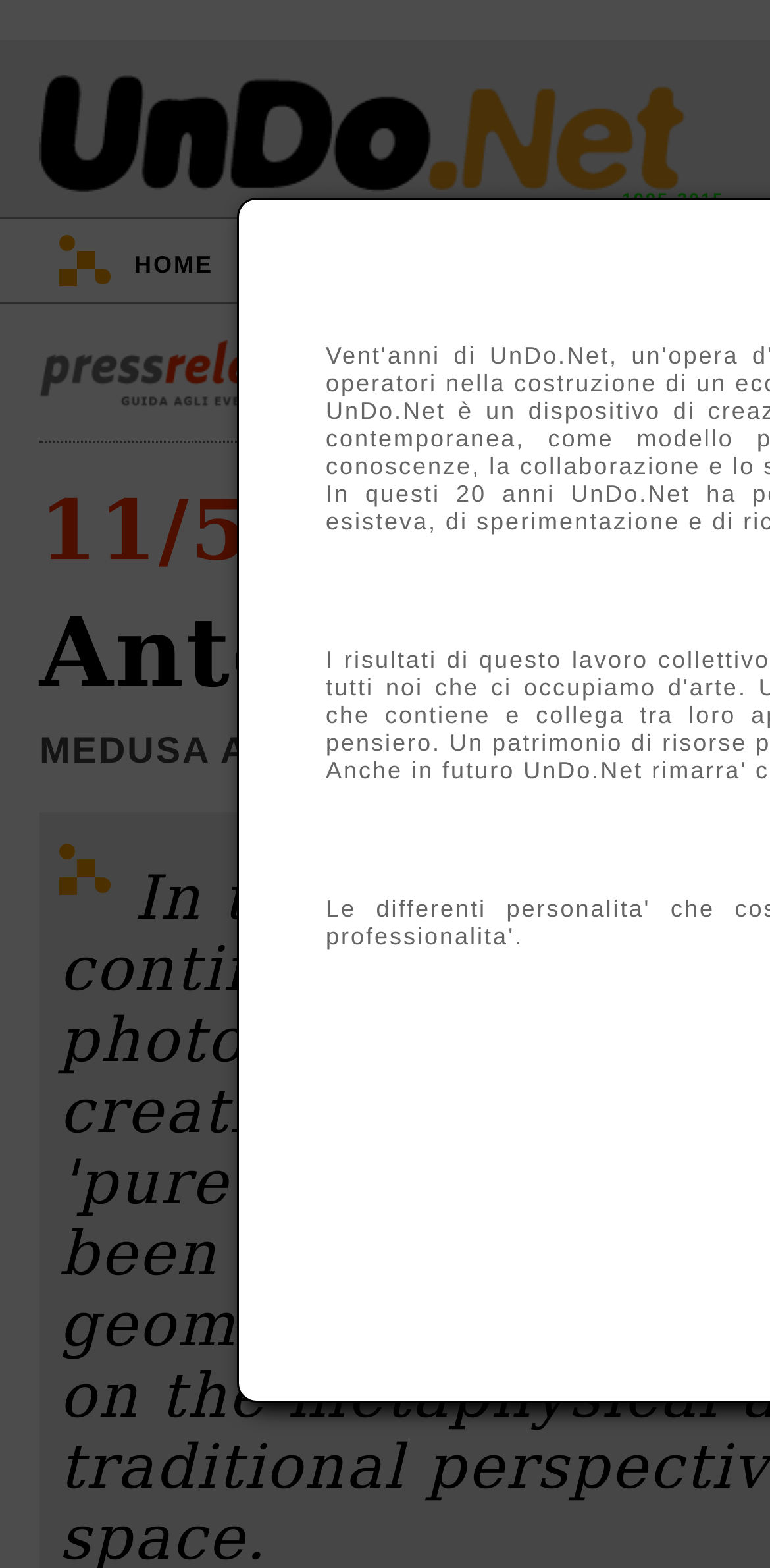What is the date of the event listed on the webpage?
Refer to the image and provide a one-word or short phrase answer.

11/5/2005